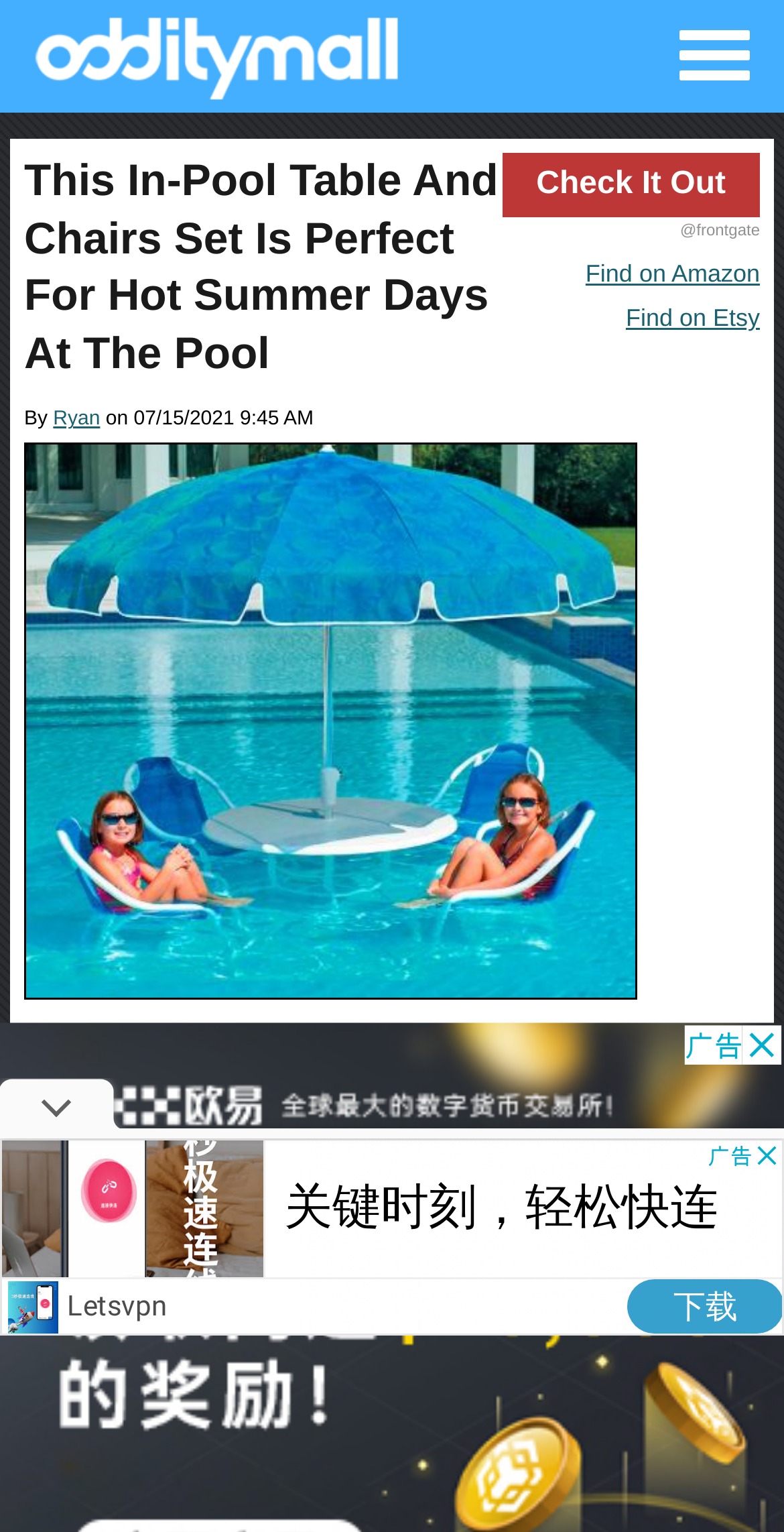Refer to the image and provide a thorough answer to this question:
What is the author of this article?

The author of this article can be found by looking at the text next to the 'By' label, which is 'Ryan'.